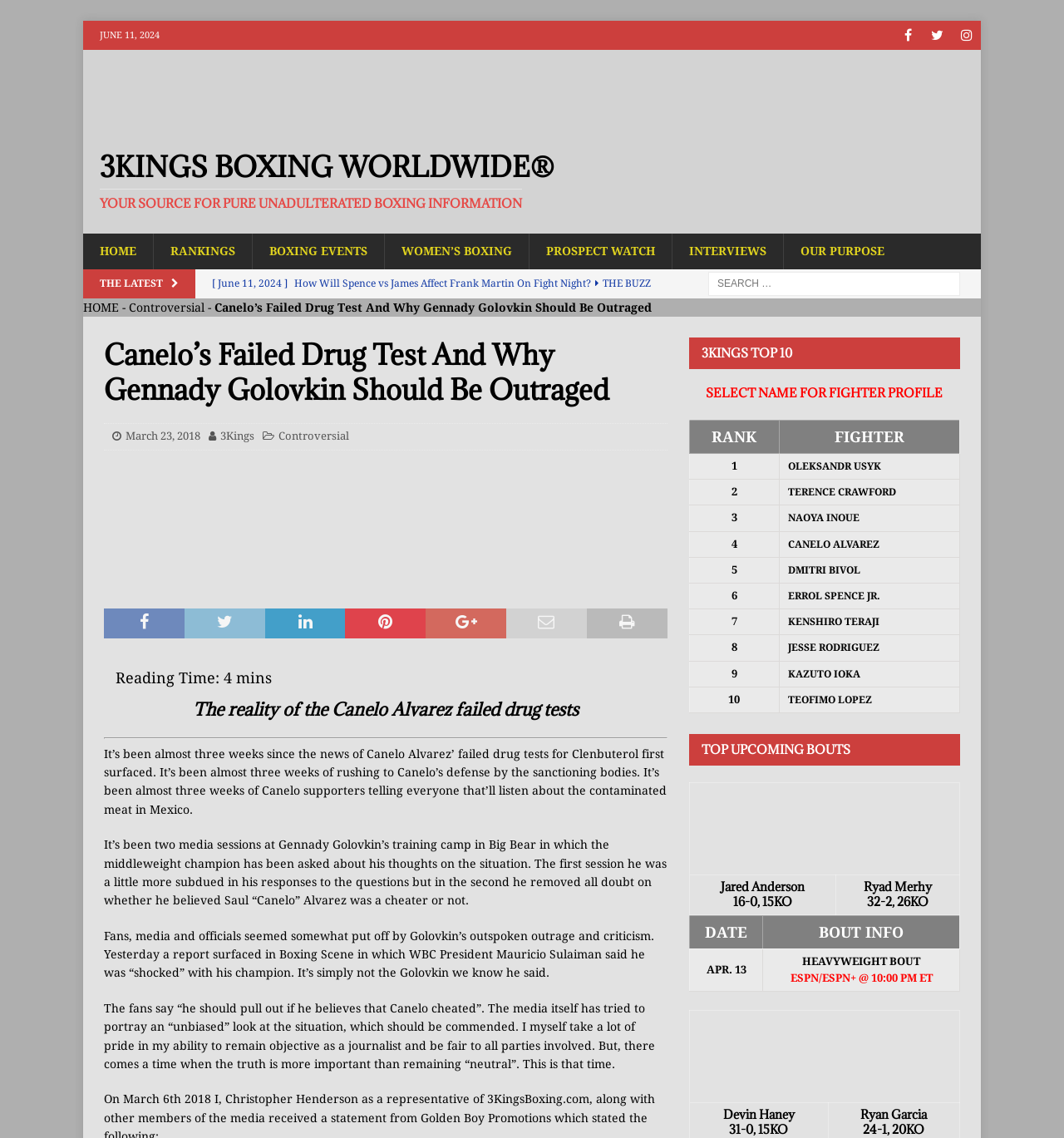Determine the bounding box coordinates of the clickable region to carry out the instruction: "Go to the home page".

[0.078, 0.206, 0.144, 0.237]